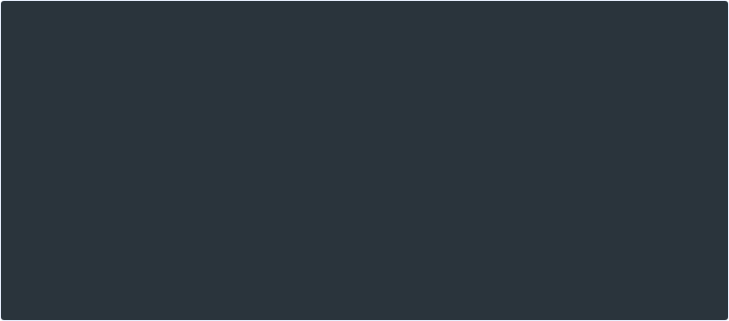What do VPLs rely on?
Please provide a comprehensive answer based on the information in the image.

According to the caption, VPLs rely on icons and logical blocks, akin to flowchart structures, which enhance readability, suggesting that these visual components are essential to the functionality of VPLs.